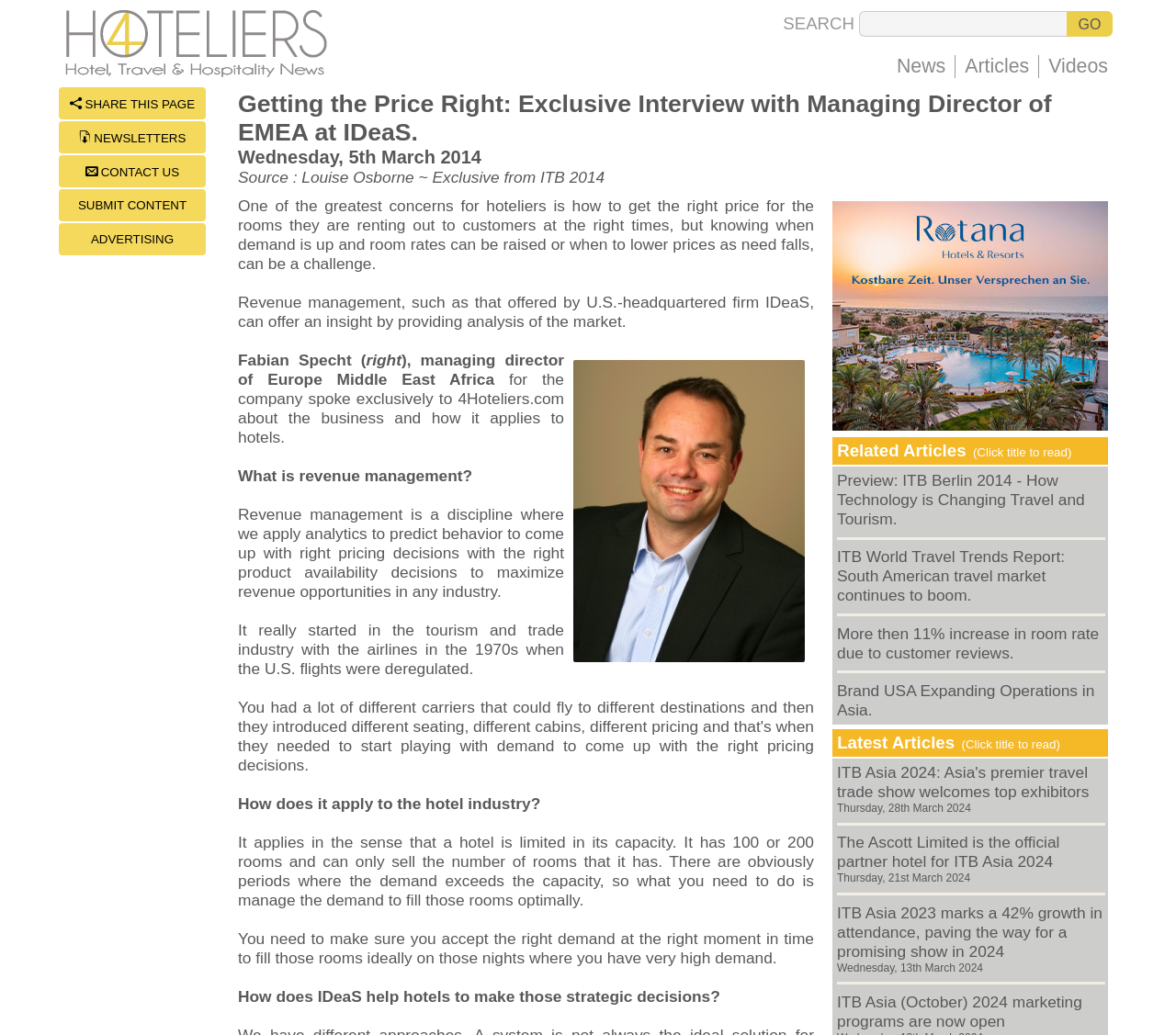Find the bounding box coordinates of the element to click in order to complete this instruction: "Click on GO". The bounding box coordinates must be four float numbers between 0 and 1, denoted as [left, top, right, bottom].

[0.907, 0.011, 0.946, 0.035]